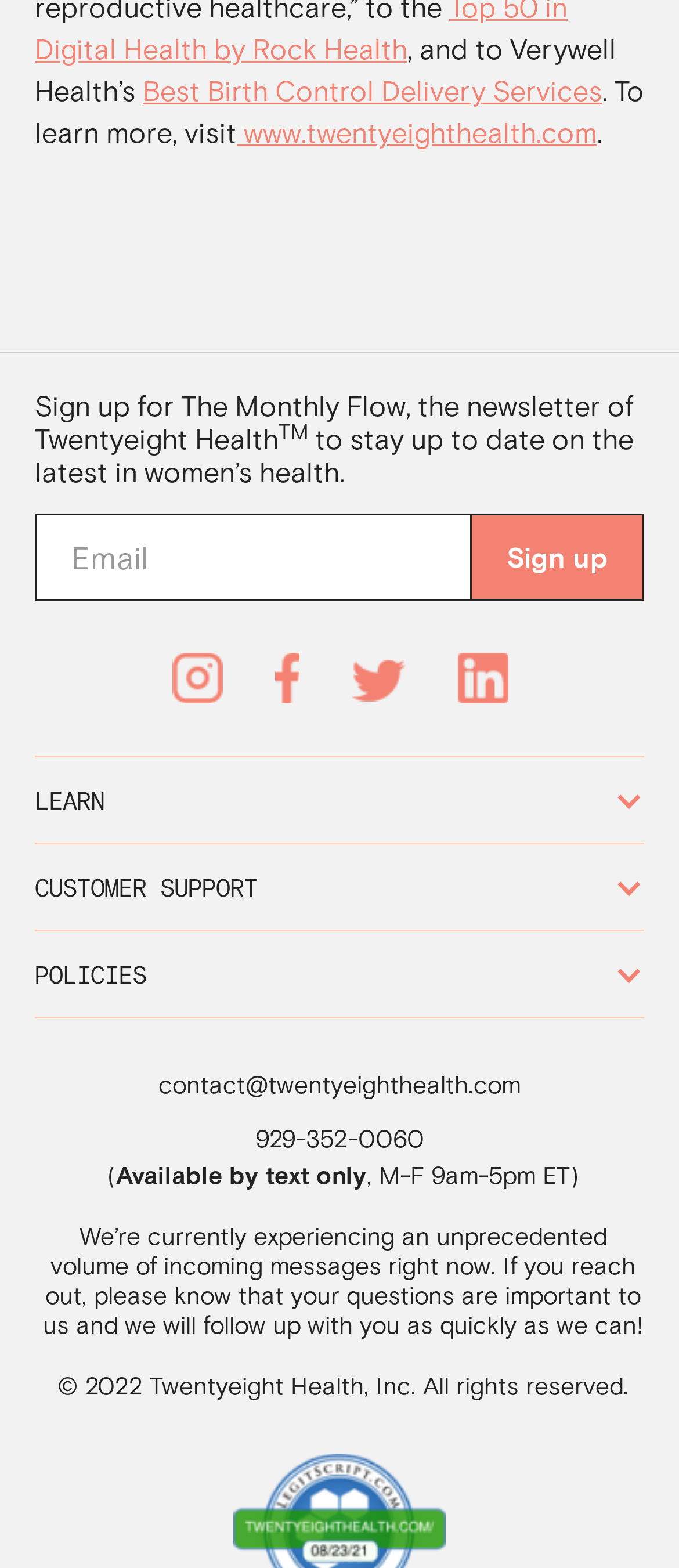Provide a short answer using a single word or phrase for the following question: 
What is the name of the newsletter?

The Monthly Flow